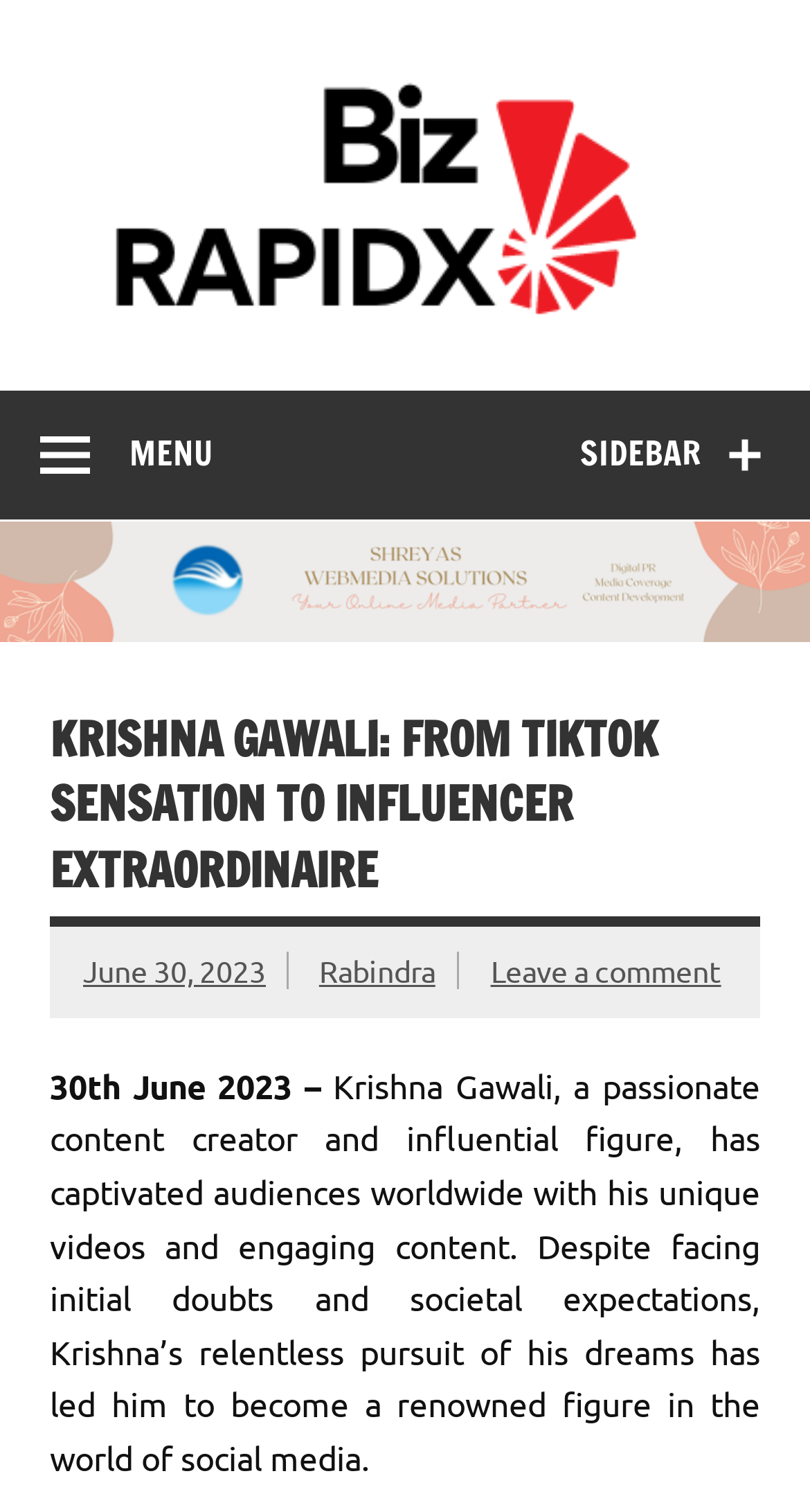Identify the bounding box coordinates of the area that should be clicked in order to complete the given instruction: "View the article published on June 30, 2023". The bounding box coordinates should be four float numbers between 0 and 1, i.e., [left, top, right, bottom].

[0.103, 0.629, 0.328, 0.654]